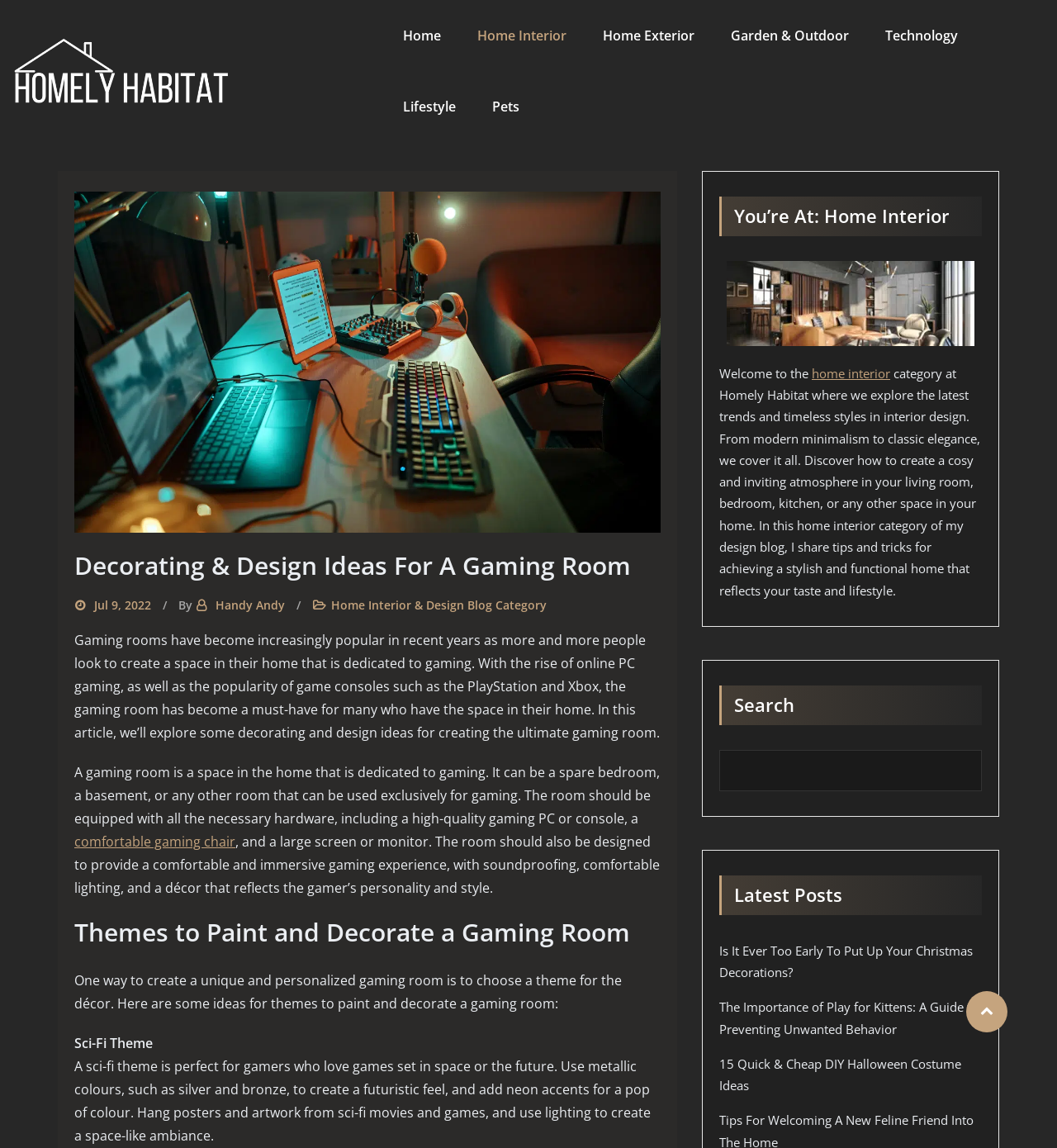What is the website's logo?
Please answer the question with as much detail and depth as you can.

The website's logo is located at the top left corner of the webpage, and it is an image with the text 'HomelyHabitat' written on it.